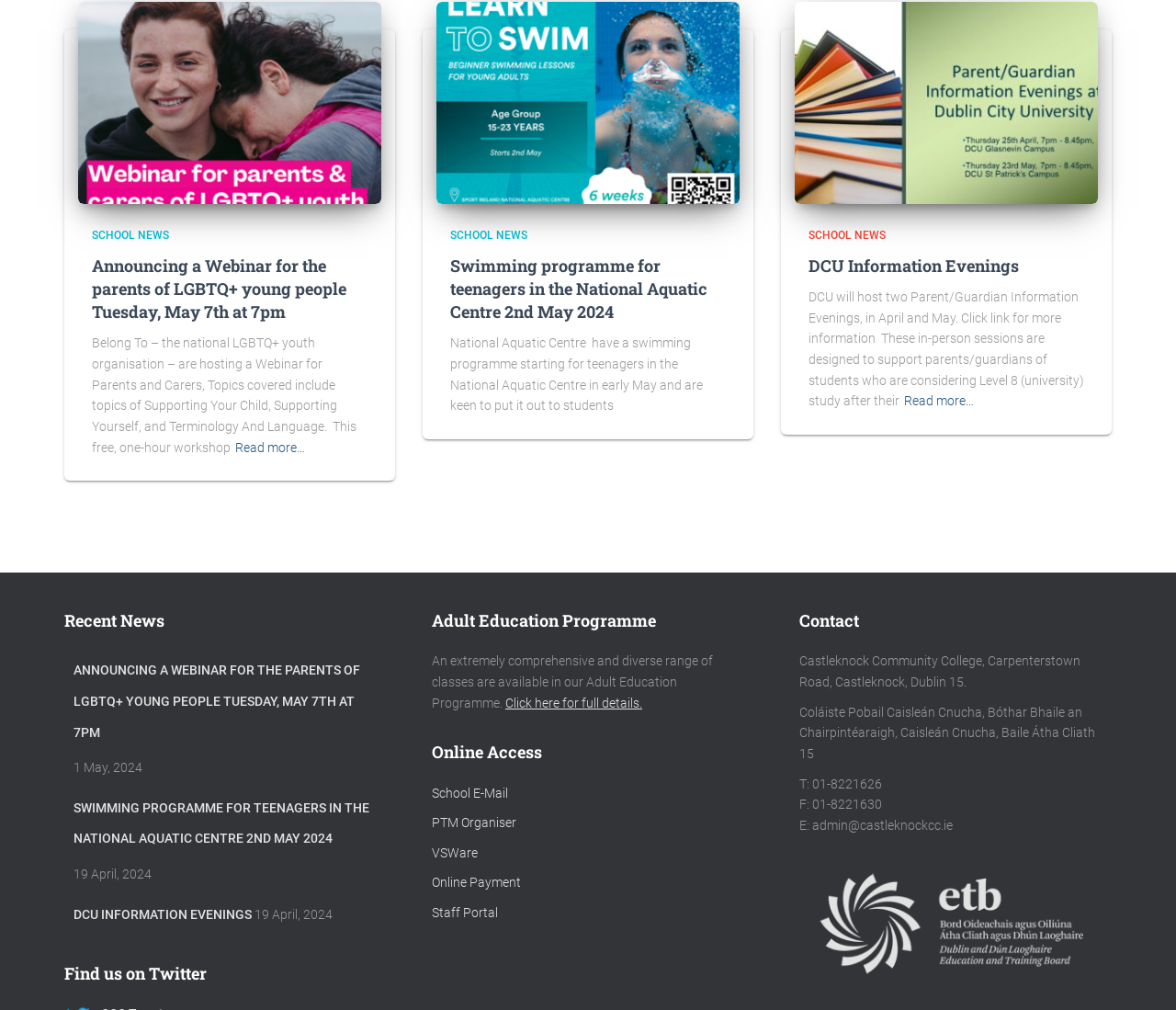What is the phone number of Castleknock Community College?
Refer to the image and provide a thorough answer to the question.

I found the phone number of Castleknock Community College by looking at the contact information section. The phone number is 01-8221626.